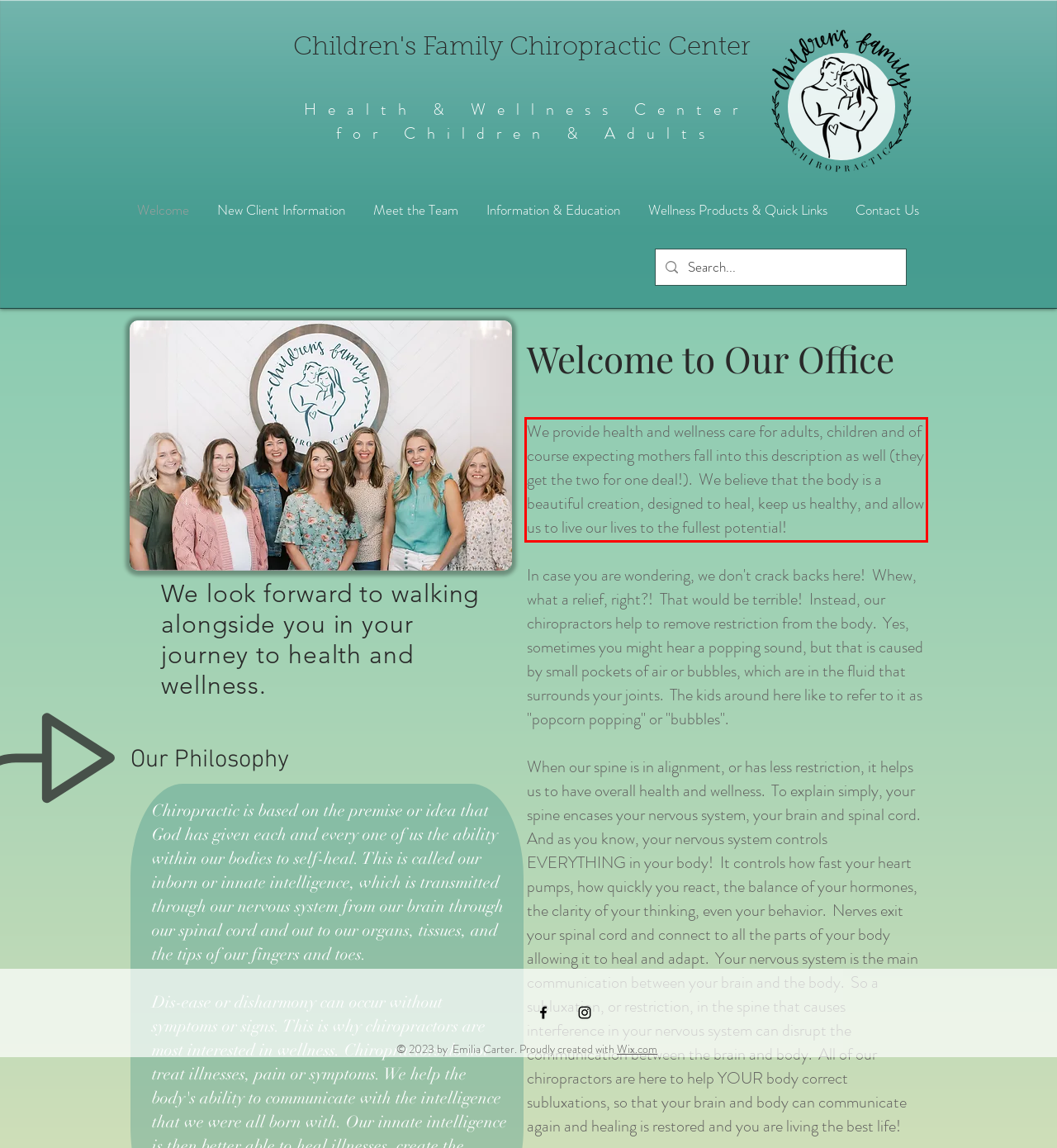Extract and provide the text found inside the red rectangle in the screenshot of the webpage.

We provide health and wellness care for adults, children and of course expecting mothers fall into this description as well (they get the two for one deal!). We believe that the body is a beautiful creation, designed to heal, keep us healthy, and allow us to live our lives to the fullest potential!